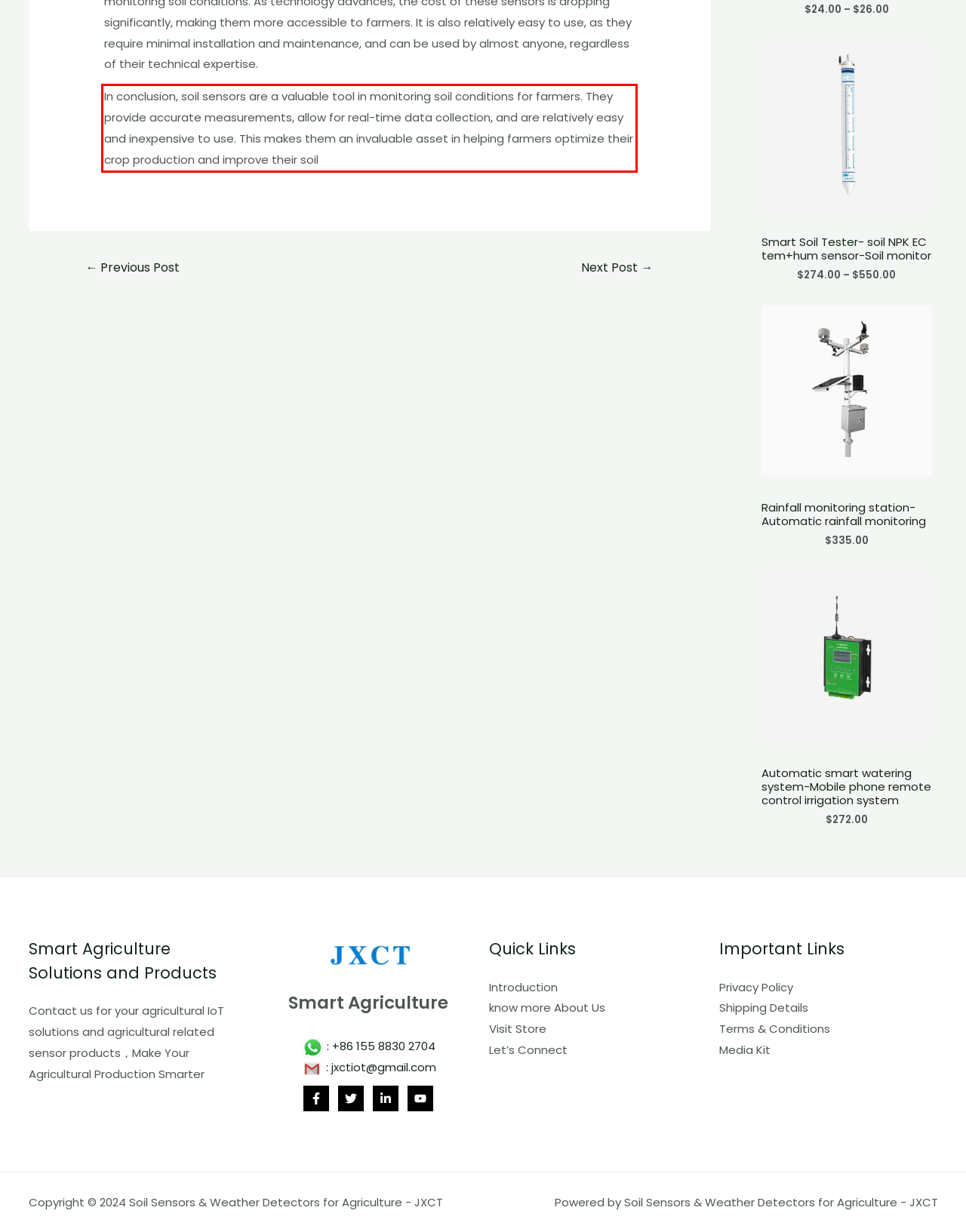Given a webpage screenshot, identify the text inside the red bounding box using OCR and extract it.

In conclusion, soil sensors are a valuable tool in monitoring soil conditions for farmers. They provide accurate measurements, allow for real-time data collection, and are relatively easy and inexpensive to use. This makes them an invaluable asset in helping farmers optimize their crop production and improve their soil